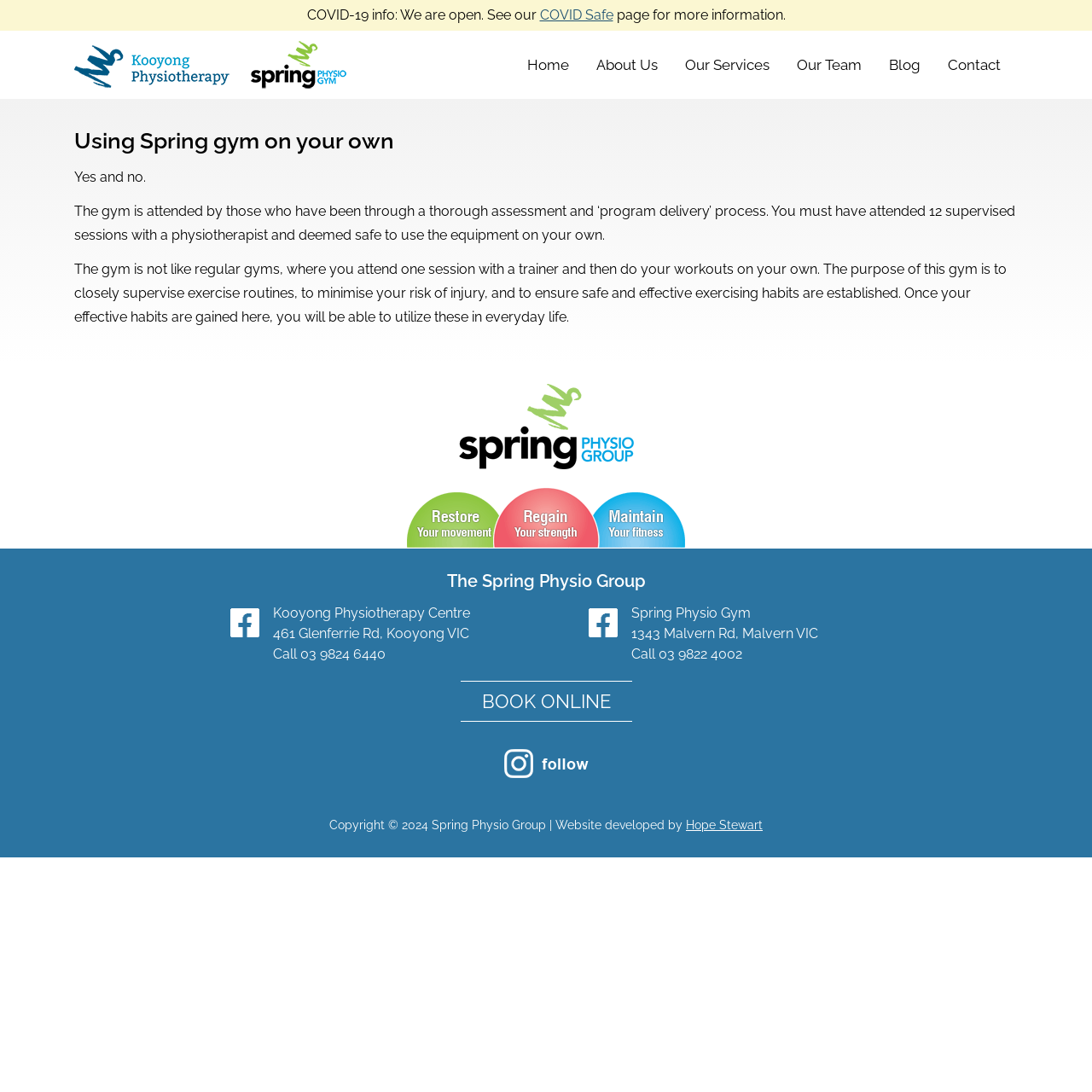How many physiotherapy centers are listed on the webpage?
Based on the image, answer the question with as much detail as possible.

The webpage lists two physiotherapy centers: Kooyong Physio Centre and Malvern Physio Centre, with their respective addresses and phone numbers.